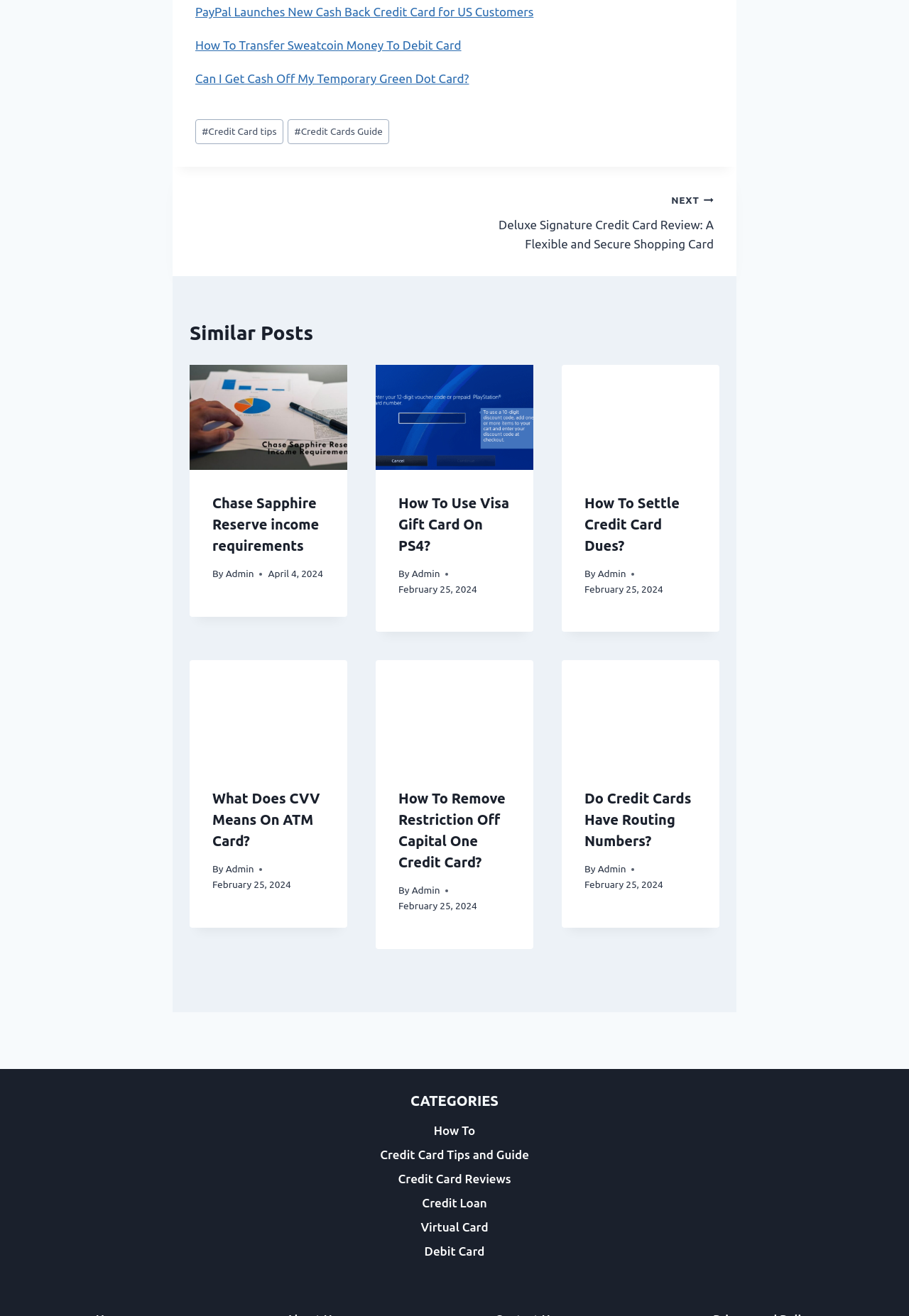What is the category of the article 'How To Transfer Sweatcoin Money To Debit Card'?
Look at the image and respond with a single word or a short phrase.

How To